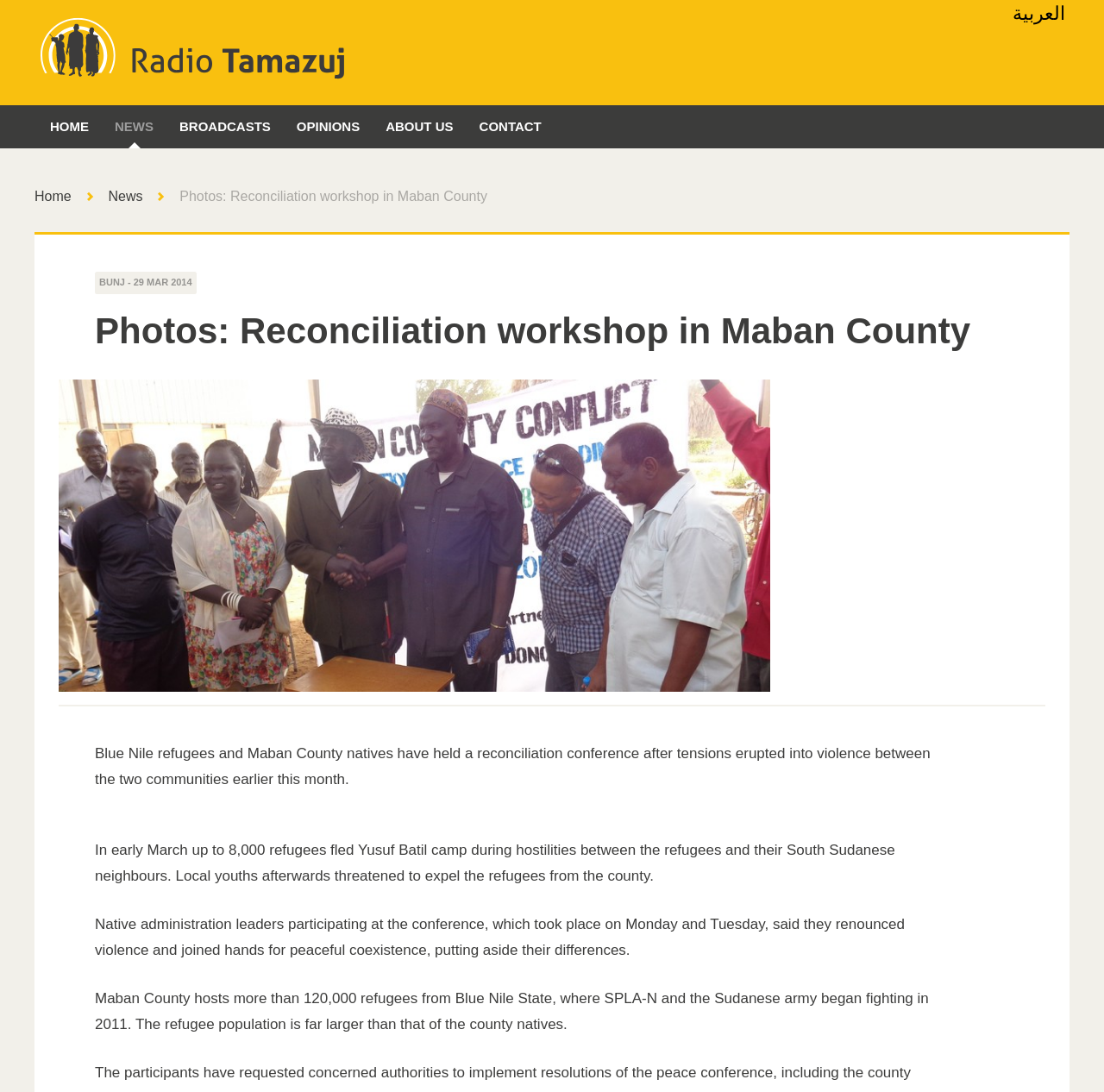Could you determine the bounding box coordinates of the clickable element to complete the instruction: "switch to Arabic"? Provide the coordinates as four float numbers between 0 and 1, i.e., [left, top, right, bottom].

[0.917, 0.002, 0.965, 0.022]